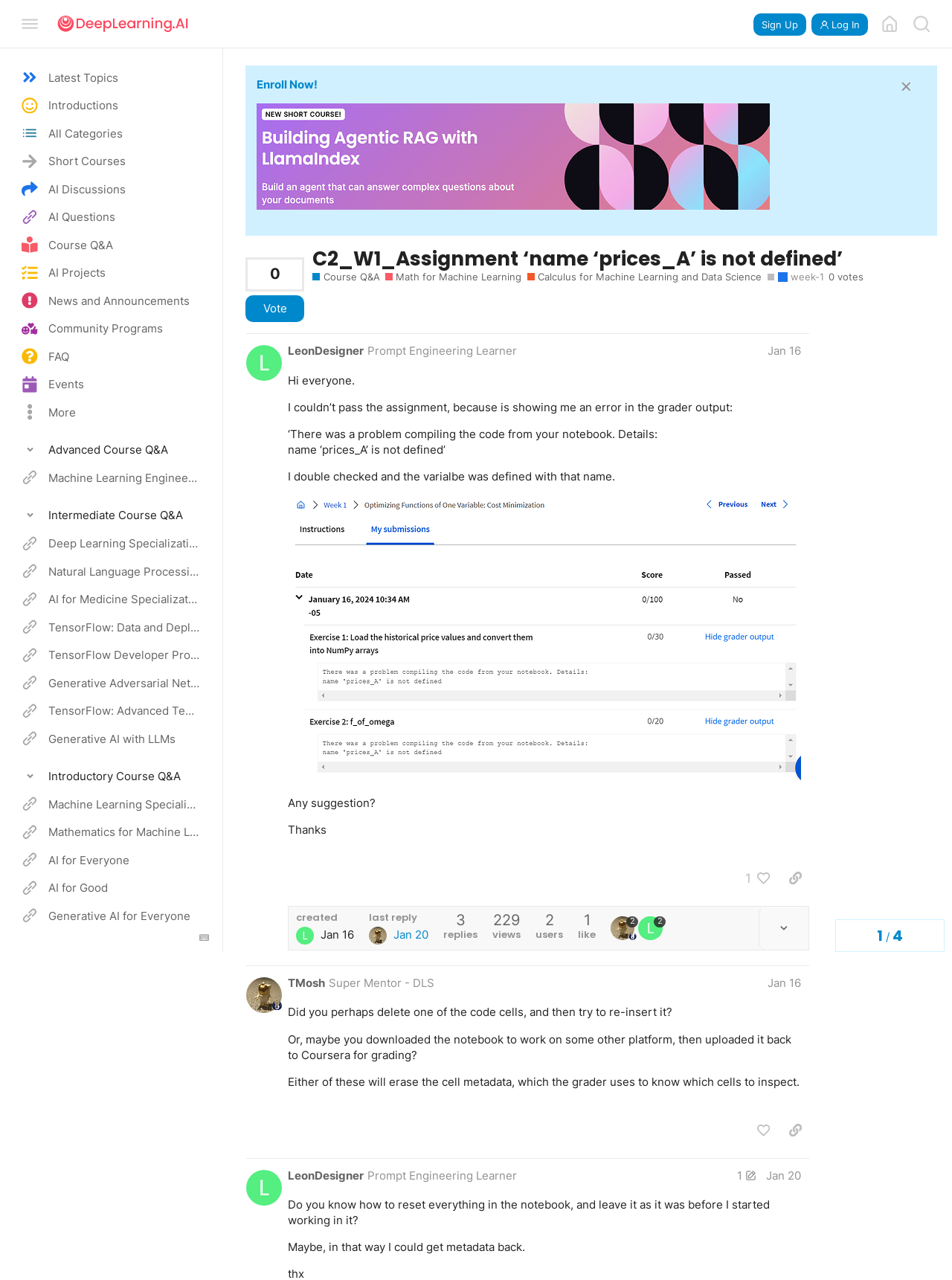Can you look at the image and give a comprehensive answer to the question:
What is the name of the organization?

The name of the organization can be found in the top-left corner of the webpage, where it says 'DeepLearning.AI' in the header section.